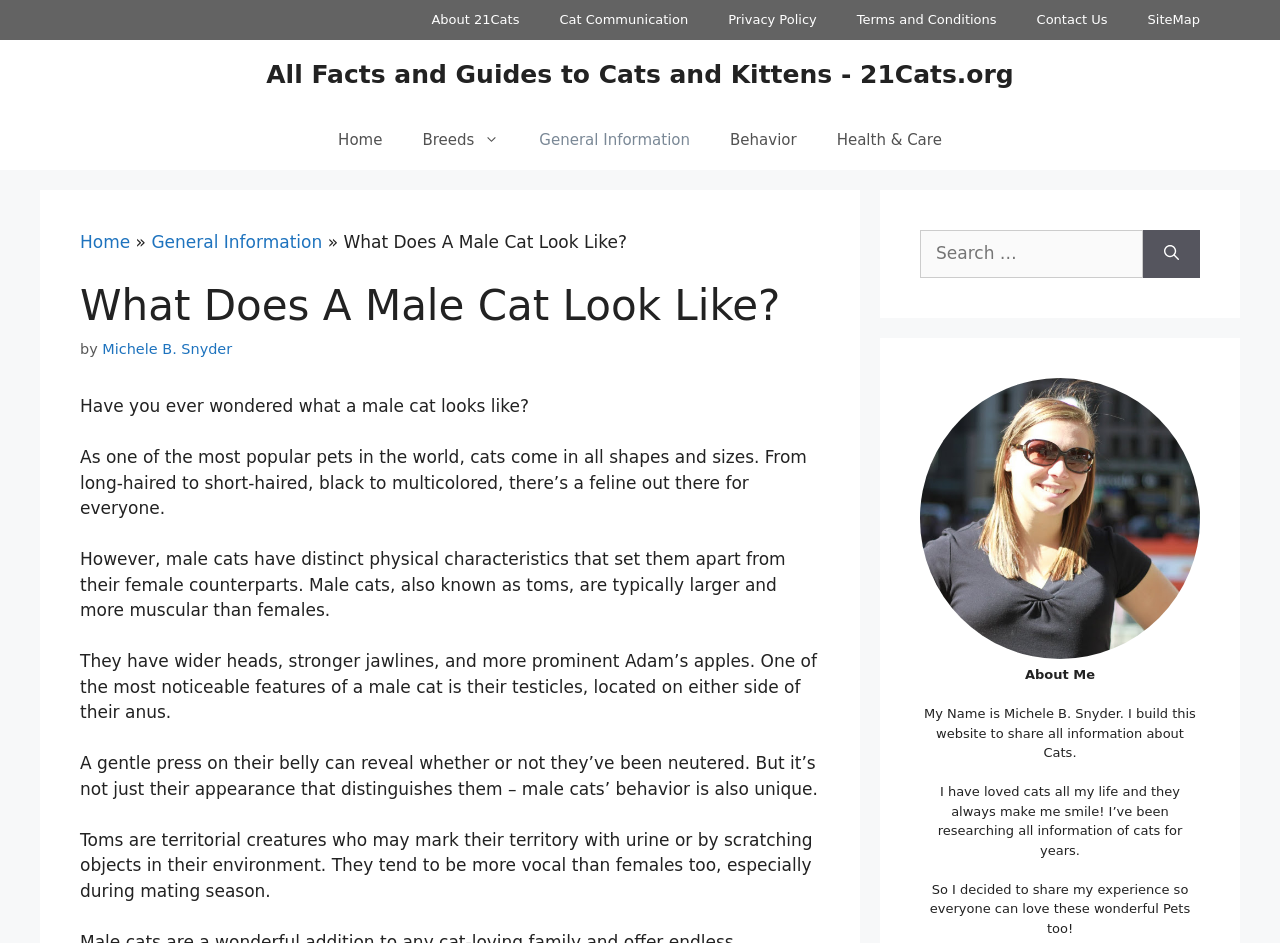Produce an elaborate caption capturing the essence of the webpage.

This webpage is about male cats, specifically their physical characteristics and behavior. At the top, there is a banner with a link to the site's homepage. Below the banner, there is a navigation menu with links to various sections of the website, including "Home", "Breeds", "General Information", "Behavior", and "Health & Care".

The main content of the page is divided into sections. The first section has a heading "What Does A Male Cat Look Like?" and is written by Michele B. Snyder. The text describes the physical characteristics of male cats, such as their larger size, wider heads, stronger jawlines, and more prominent Adam's apples. It also mentions their behavior, including their territorial nature and vocalization during mating season.

To the right of the main content, there is a complementary section with a search box and a button labeled "Search". Below the search box, there is a figure with a caption "About Me", which is a brief introduction to the website's author, Michele B. Snyder. The author shares their love for cats and their motivation for creating the website to share information about cats.

At the very top of the page, there are links to "About 21Cats", "Cat Communication", "Privacy Policy", "Terms and Conditions", "Contact Us", and "SiteMap".